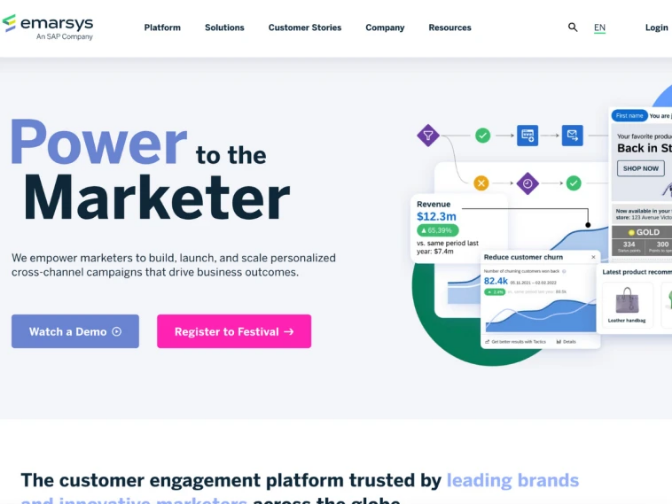Explain what is happening in the image with as much detail as possible.

The image depicts a visually engaging section from the Emarsys website, showcasing the theme "Power to the Marketer." This vibrant design emphasizes the platform's capability to empower marketers in launching and scaling personalized cross-channel campaigns that drive significant business outcomes. The central area features compelling metrics, highlighting a revenue of $12.3 million with a notable growth percentage of 63.39% compared to the previous year. Accompanied by clear calls to action, the buttons labeled "Watch a Demo" and "Register to Festival" invite user engagement. Additionally, a brief yet impactful statement emphasizes Emarsys as a trusted customer engagement platform for leading brands and innovative marketers globally. The overall layout reflects a modern approach to digital marketing solutions, blending aesthetics with functionality.